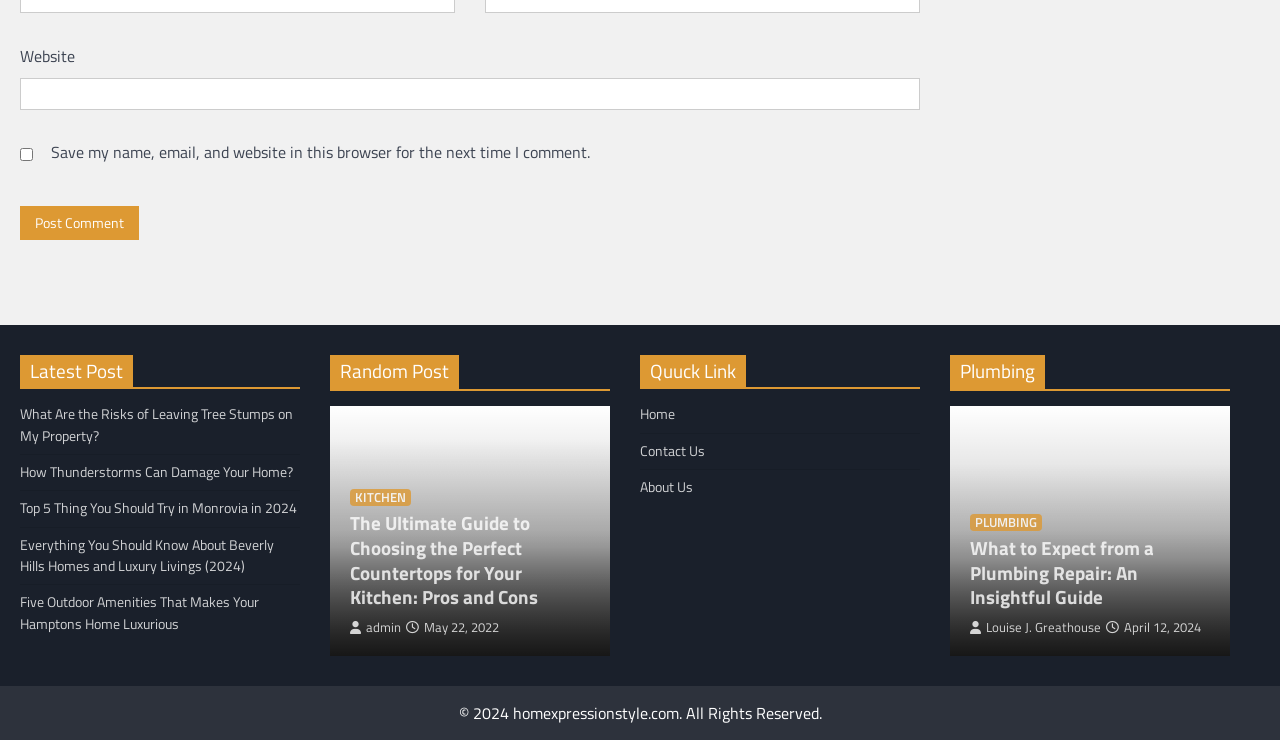Find the bounding box coordinates of the area that needs to be clicked in order to achieve the following instruction: "Learn about 'What to Expect from a Plumbing Repair: An Insightful Guide'". The coordinates should be specified as four float numbers between 0 and 1, i.e., [left, top, right, bottom].

[0.742, 0.549, 0.961, 0.887]